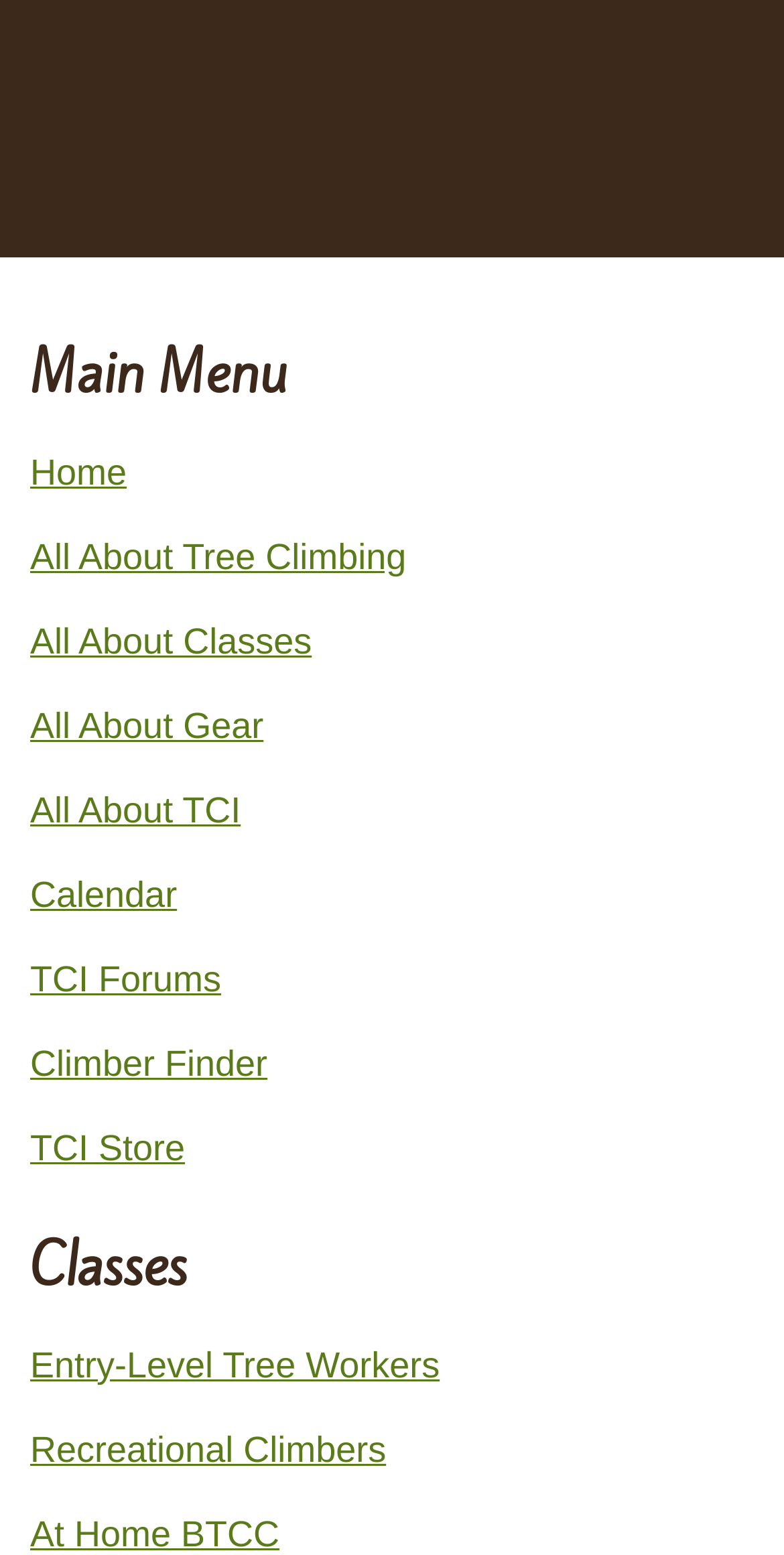Is there a 'Subscribe' button on the page?
Use the image to give a comprehensive and detailed response to the question.

I found a button with the text 'SUBSCRIBE' on the page, which indicates that there is a 'Subscribe' button present.